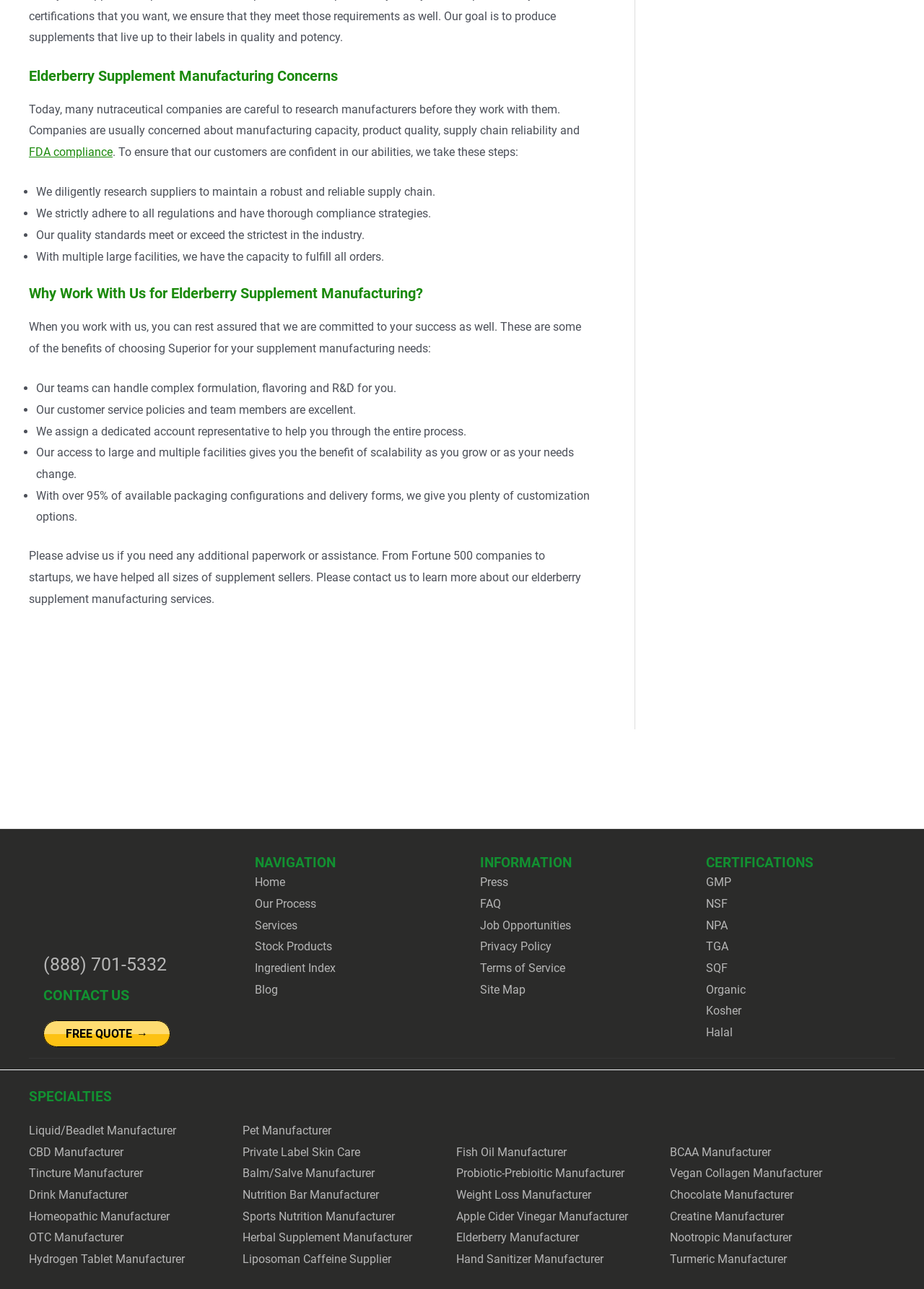Find the bounding box coordinates for the HTML element specified by: "Sports Nutrition Manufacturer".

[0.262, 0.938, 0.427, 0.949]